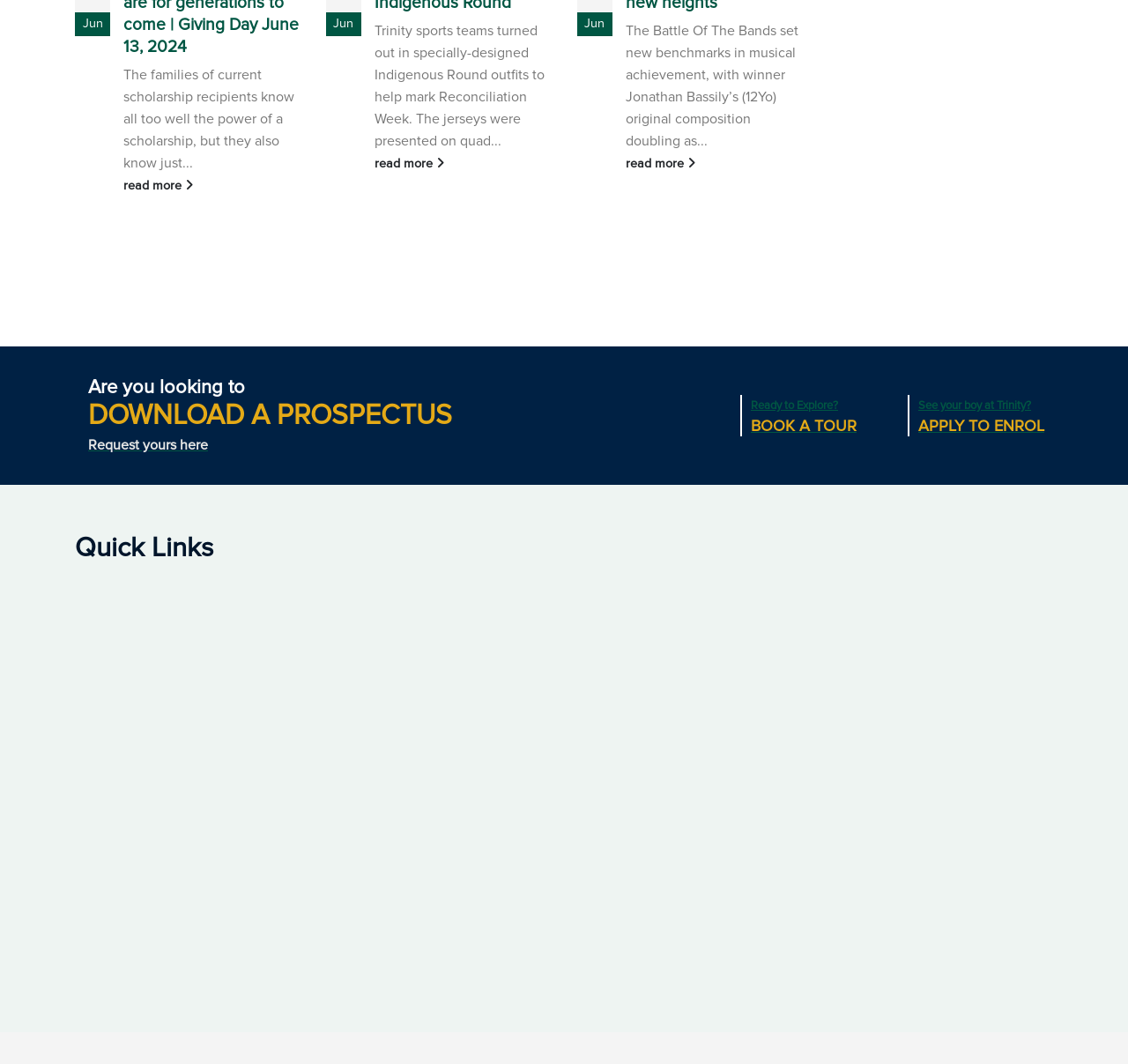Identify the bounding box coordinates for the UI element described as: "Student portal". The coordinates should be provided as four floats between 0 and 1: [left, top, right, bottom].

[0.468, 0.604, 0.54, 0.619]